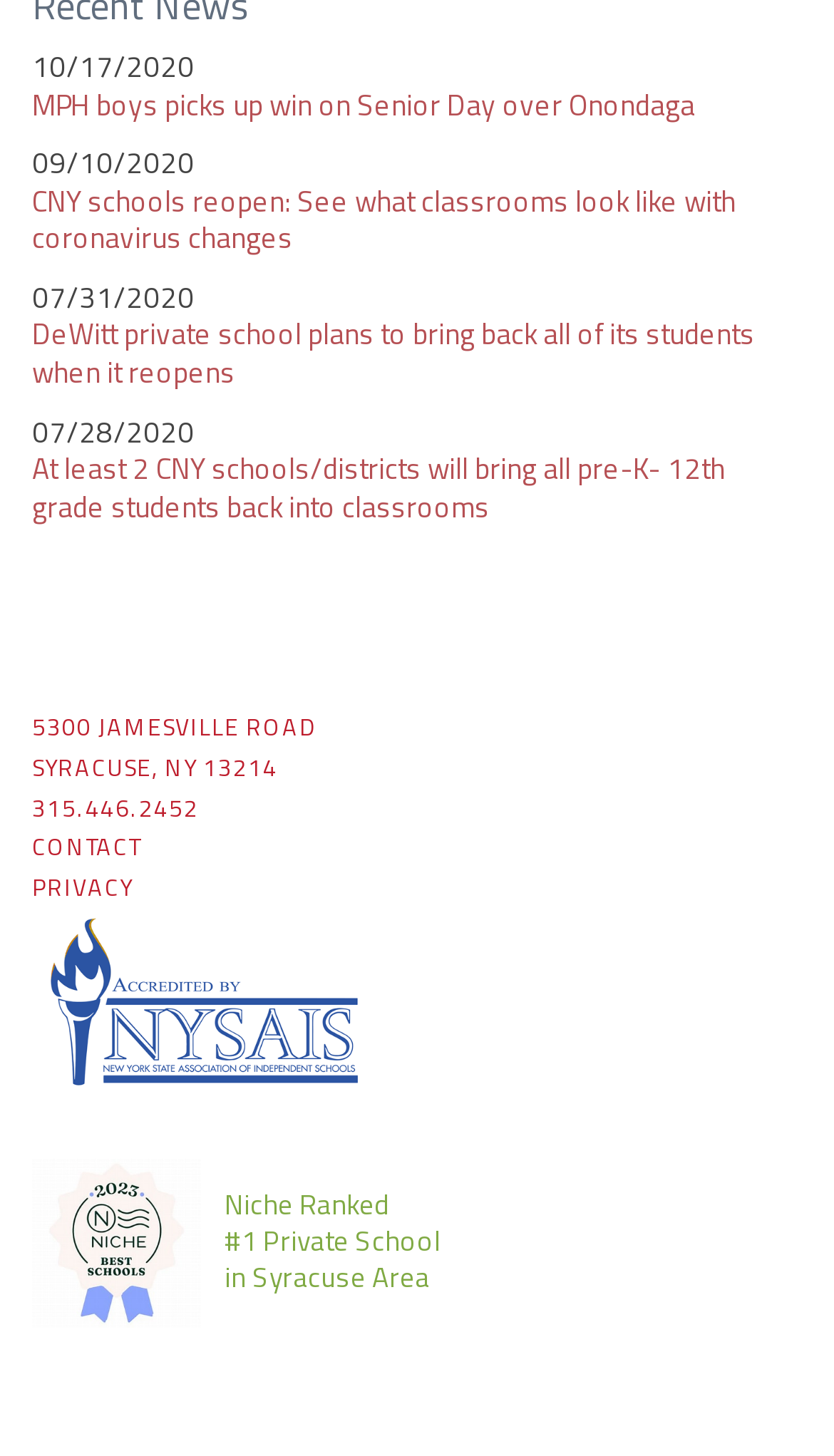Locate the bounding box coordinates of the element's region that should be clicked to carry out the following instruction: "contact the school". The coordinates need to be four float numbers between 0 and 1, i.e., [left, top, right, bottom].

[0.038, 0.57, 0.169, 0.594]